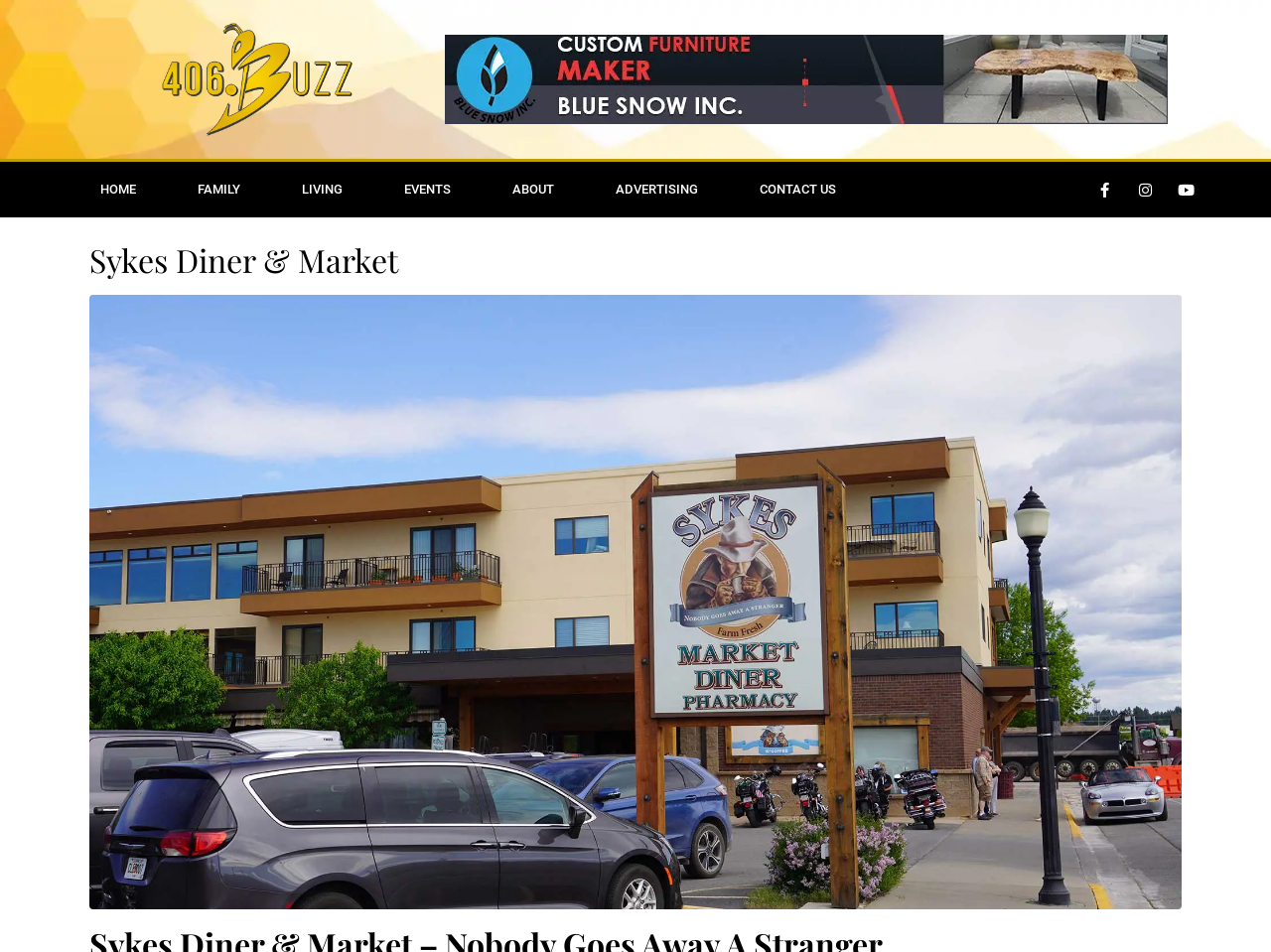What is the main section of the webpage?
Look at the image and answer with only one word or phrase.

Header